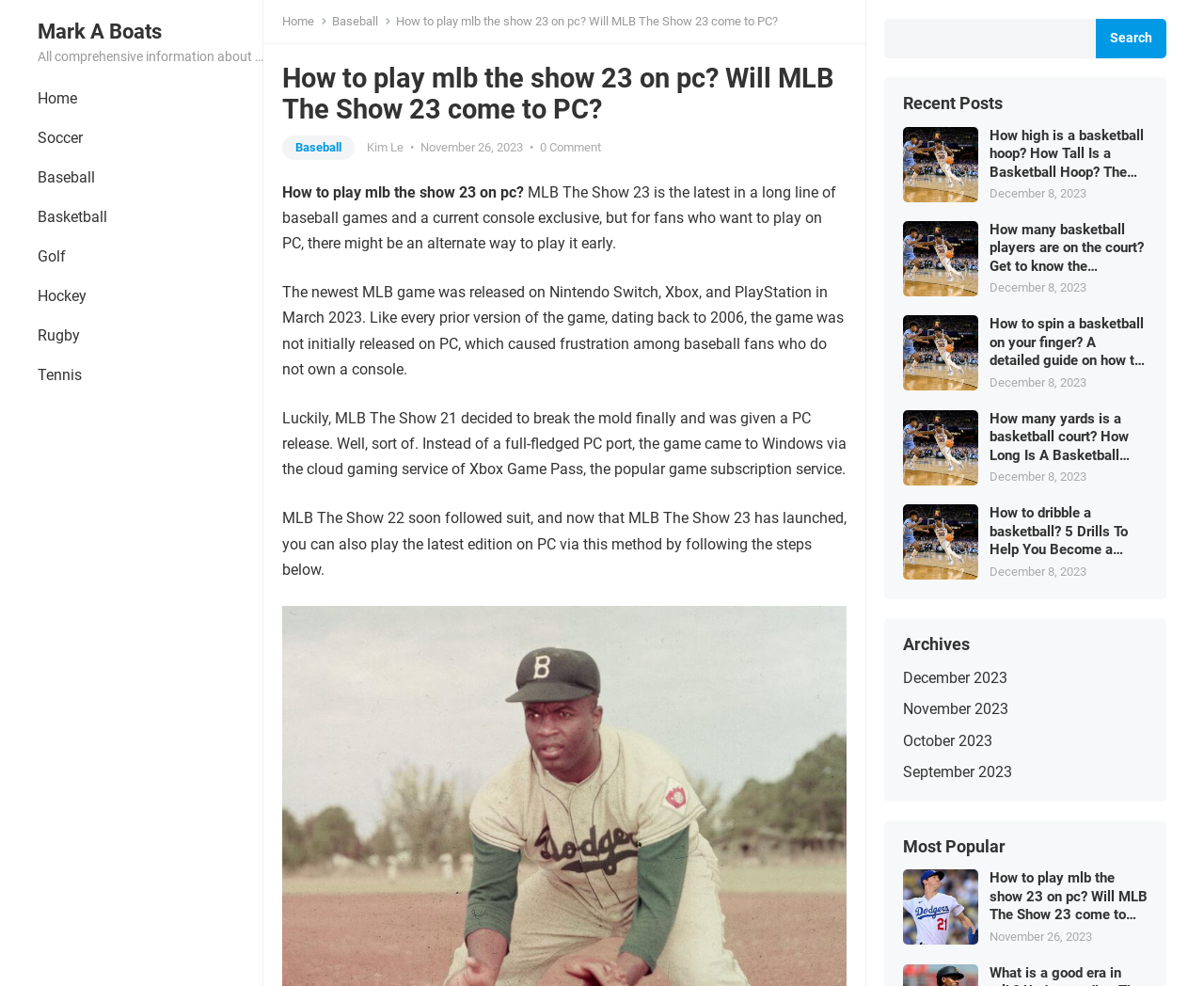Determine the bounding box coordinates of the clickable region to carry out the instruction: "Check the recent post 'How high is a basketball hoop'".

[0.75, 0.128, 0.812, 0.205]